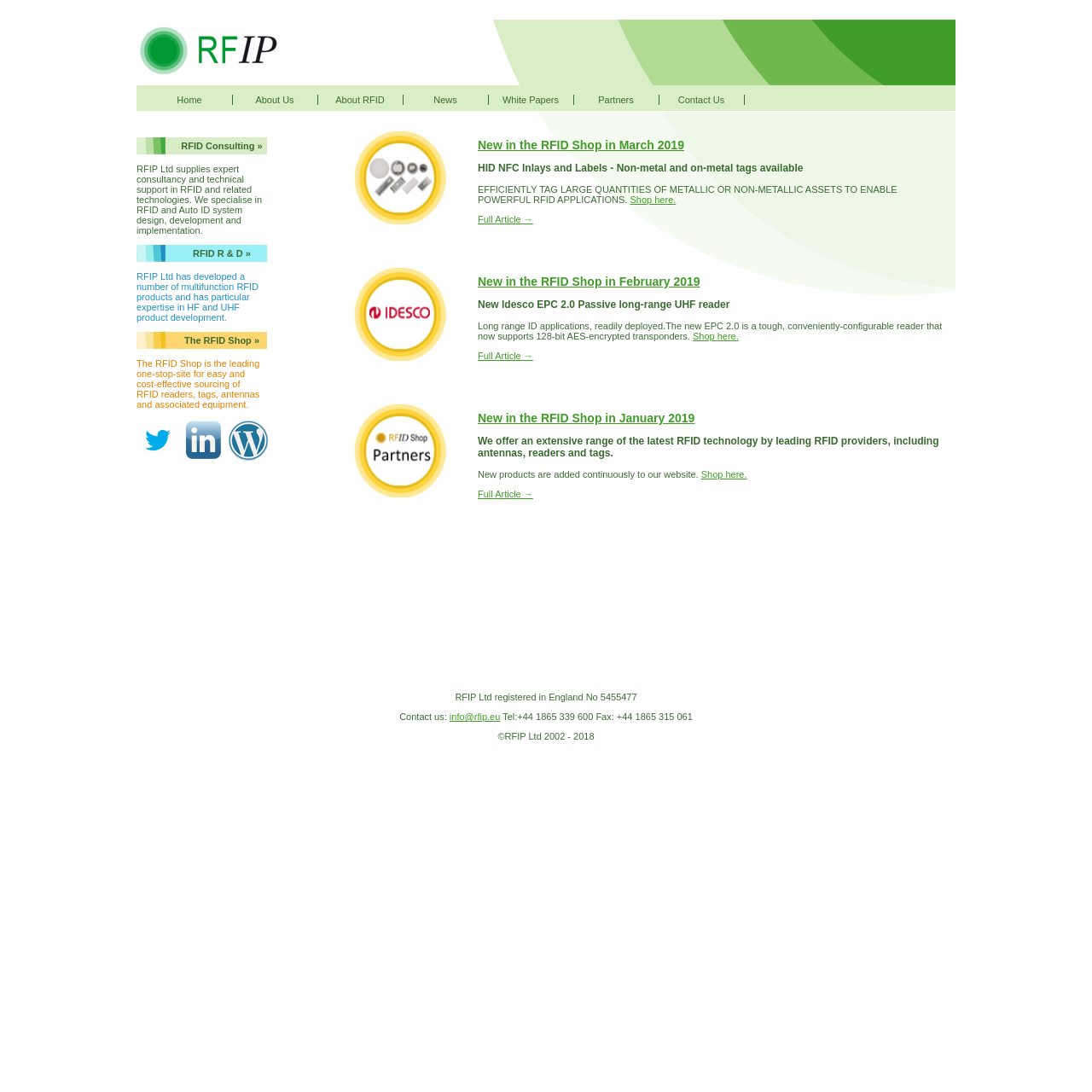Highlight the bounding box coordinates of the element that should be clicked to carry out the following instruction: "Click the Home link". The coordinates must be given as four float numbers ranging from 0 to 1, i.e., [left, top, right, bottom].

[0.135, 0.087, 0.212, 0.096]